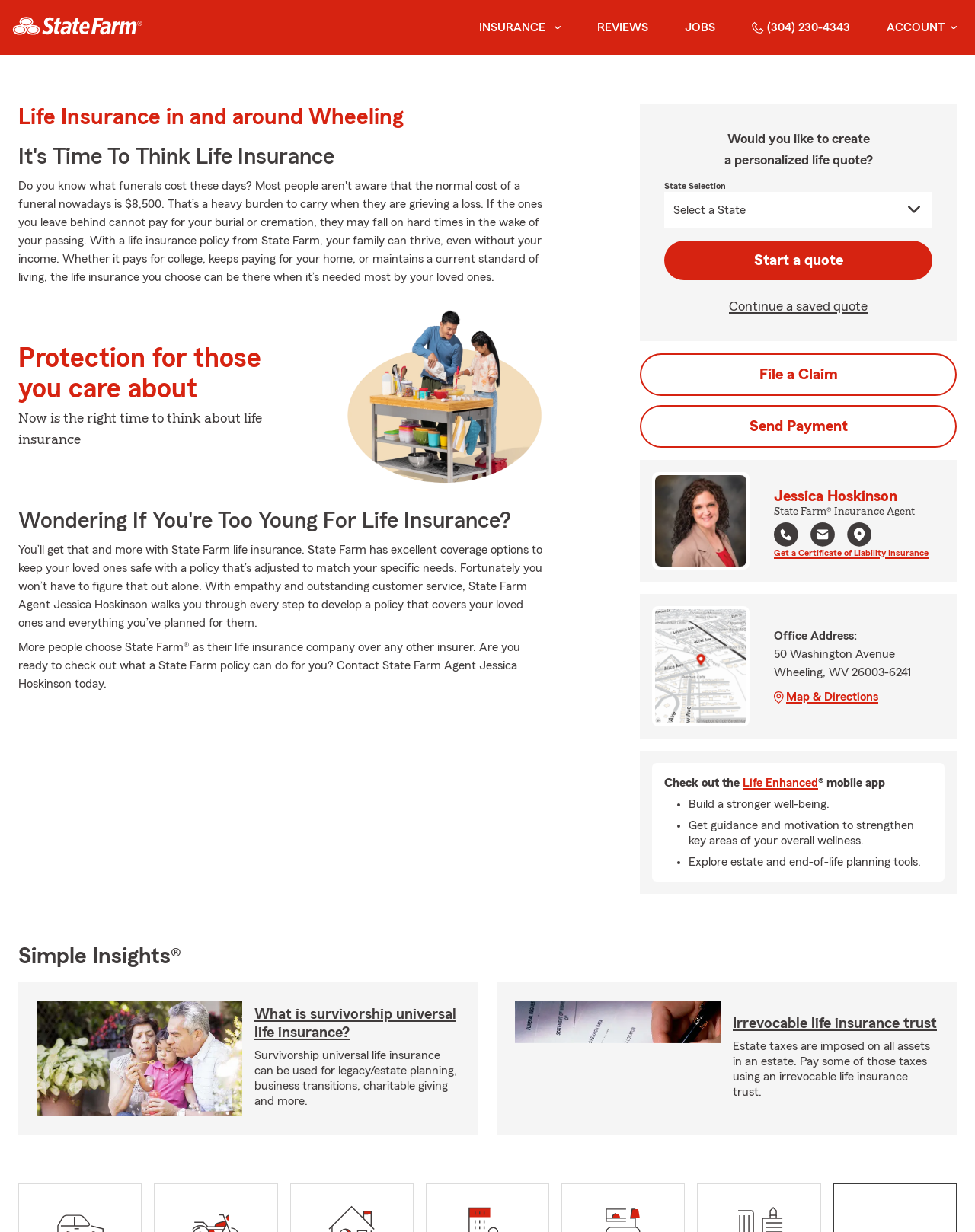Please locate the clickable area by providing the bounding box coordinates to follow this instruction: "Call the agent at (304) 230-4343".

[0.765, 0.01, 0.878, 0.035]